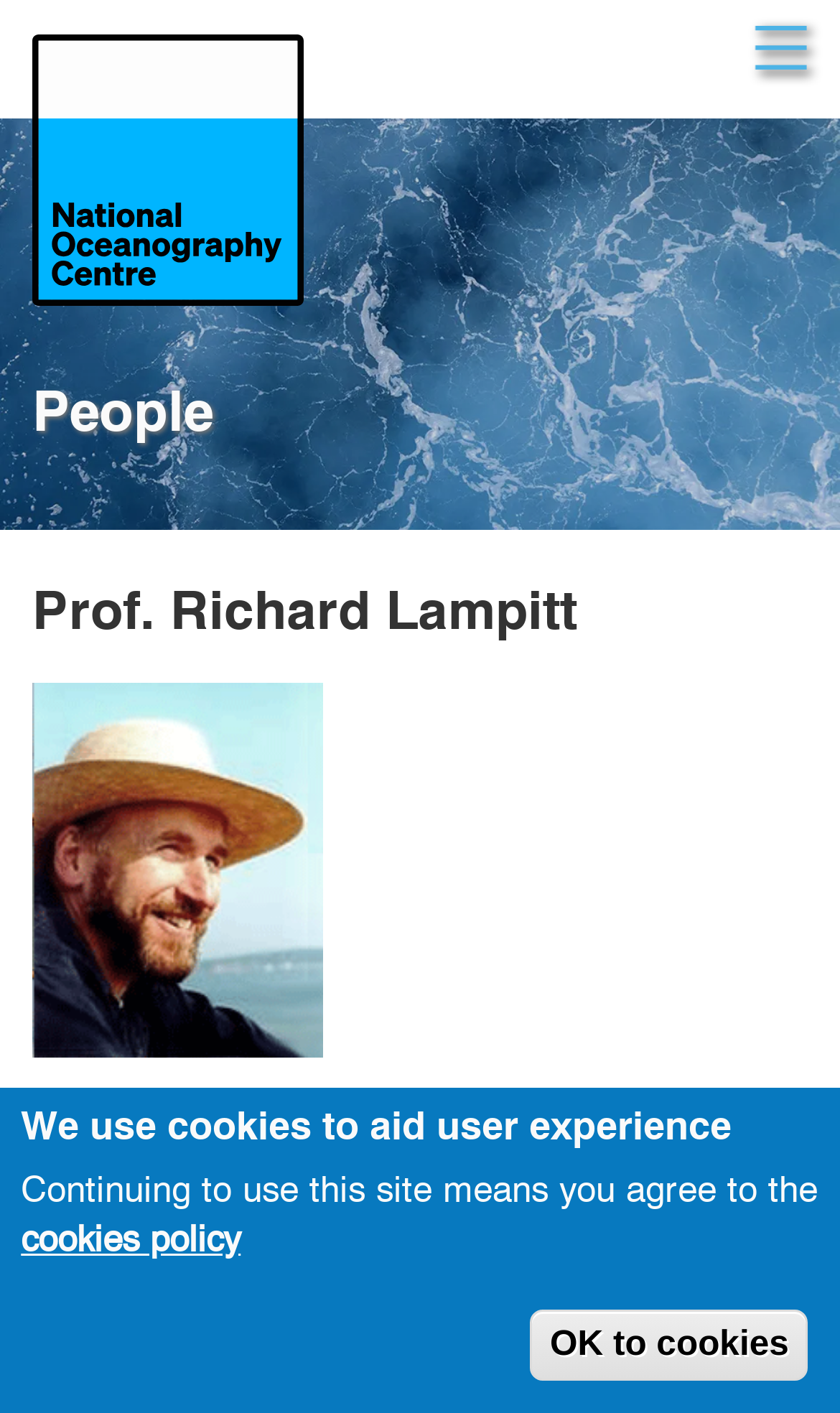Bounding box coordinates are given in the format (top-left x, top-left y, bottom-right x, bottom-right y). All values should be floating point numbers between 0 and 1. Provide the bounding box coordinate for the UI element described as: OK to cookies

[0.632, 0.927, 0.962, 0.978]